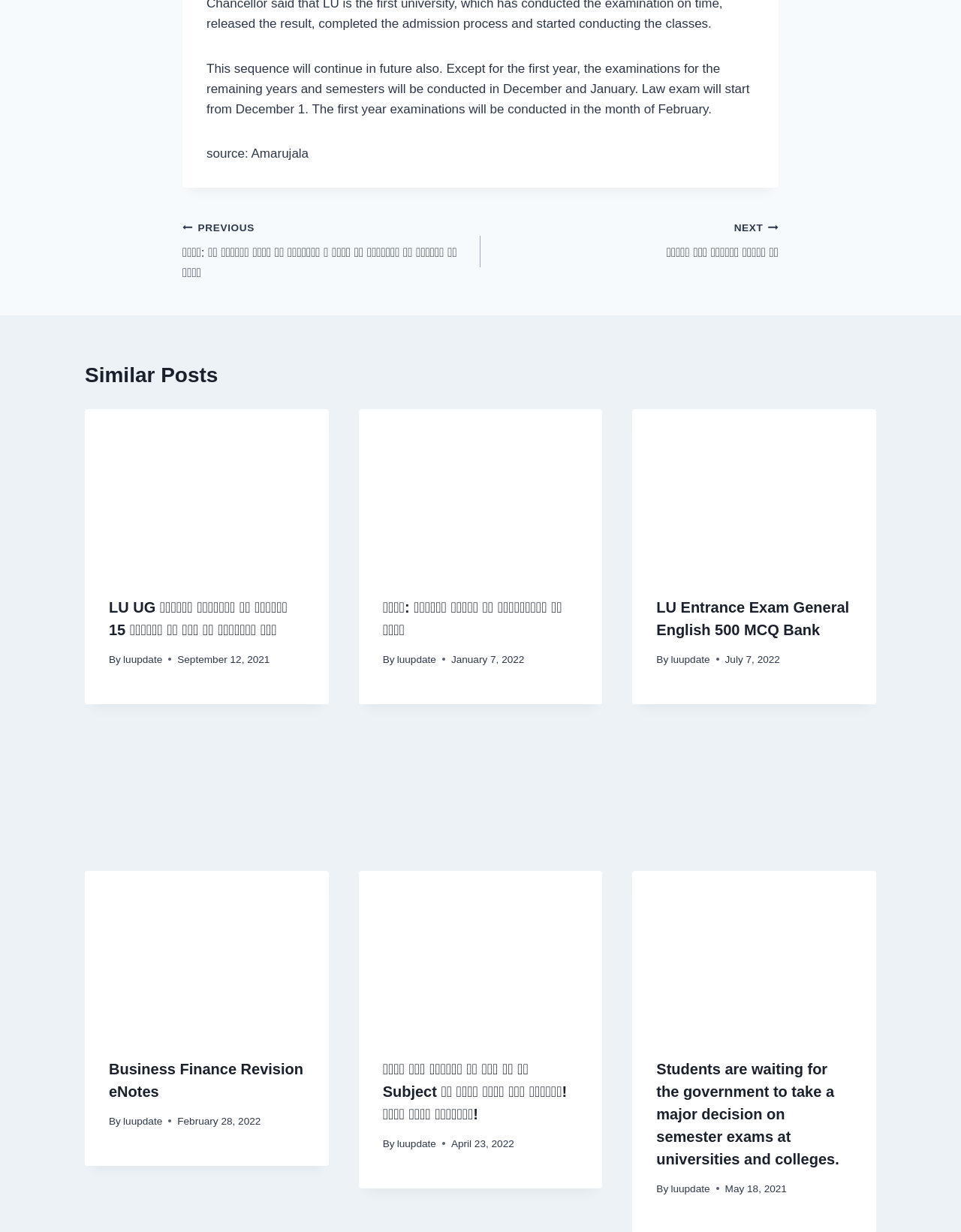Find the bounding box coordinates of the clickable region needed to perform the following instruction: "Click on the 'LU UG प्रवेश परीक्षा के परिणाम 15 सितंबर को आने की संभावना है।' link". The coordinates should be provided as four float numbers between 0 and 1, i.e., [left, top, right, bottom].

[0.088, 0.332, 0.342, 0.464]